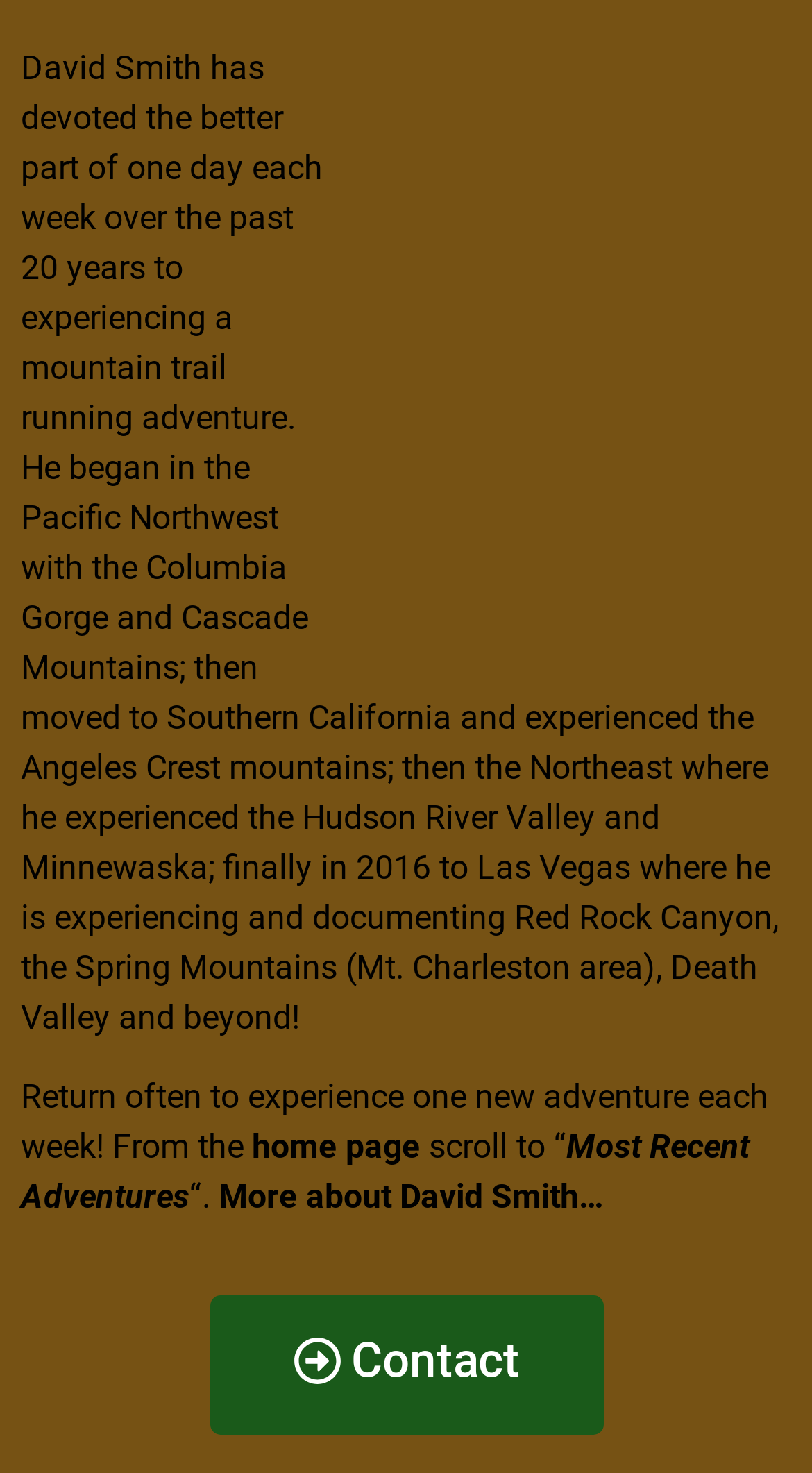Give the bounding box coordinates for the element described by: "About Tom".

None